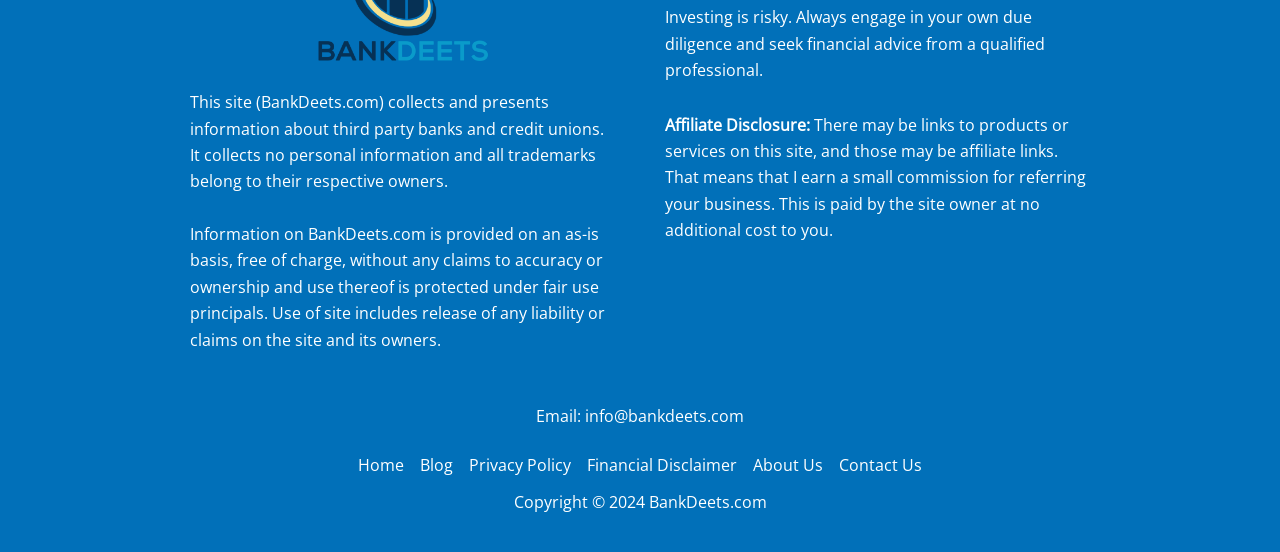How does the website earn revenue?
Using the image, answer in one word or phrase.

Affiliate links